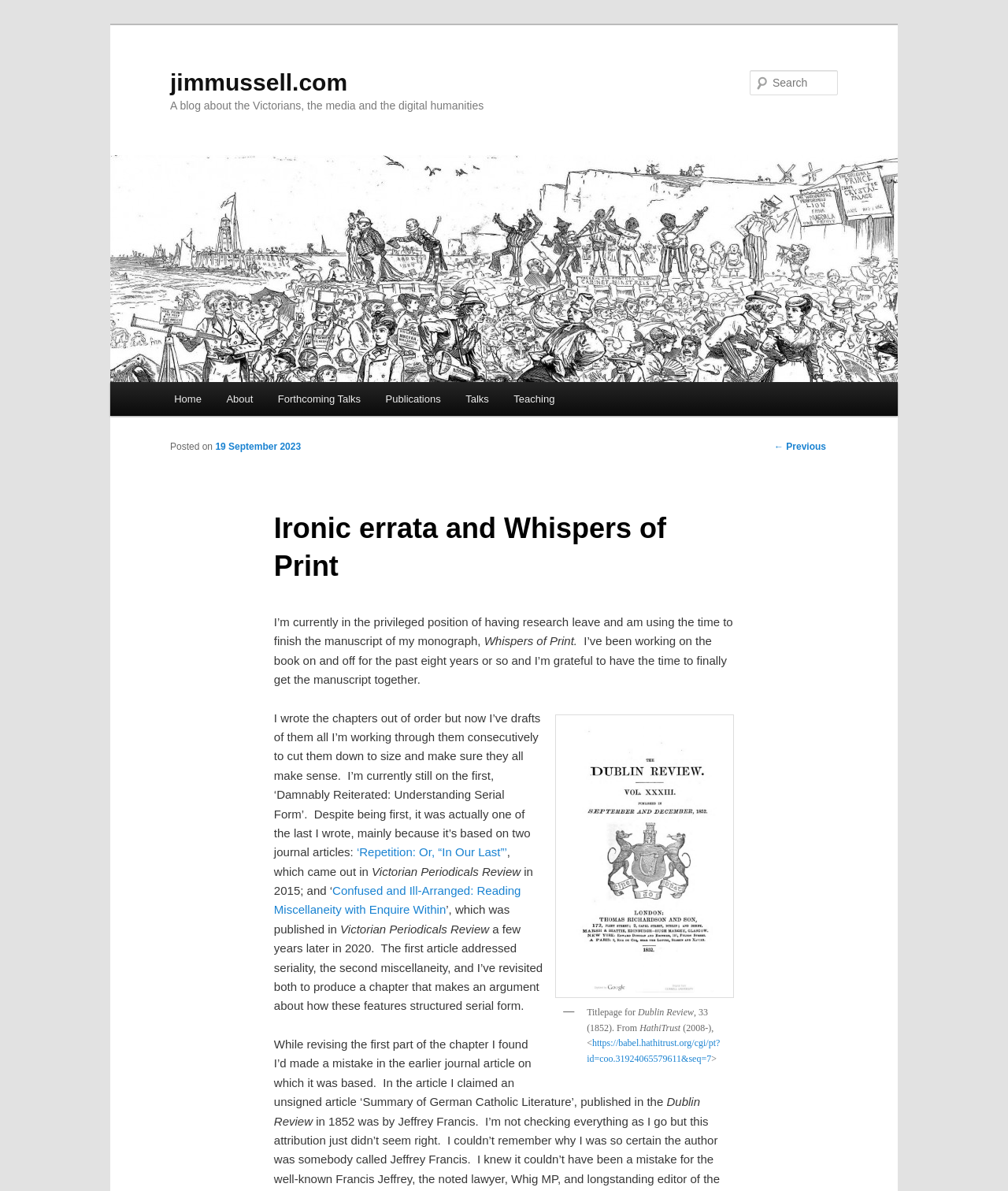Could you specify the bounding box coordinates for the clickable section to complete the following instruction: "Read the blog post 'Ironic errata and Whispers of Print'"?

[0.272, 0.418, 0.728, 0.498]